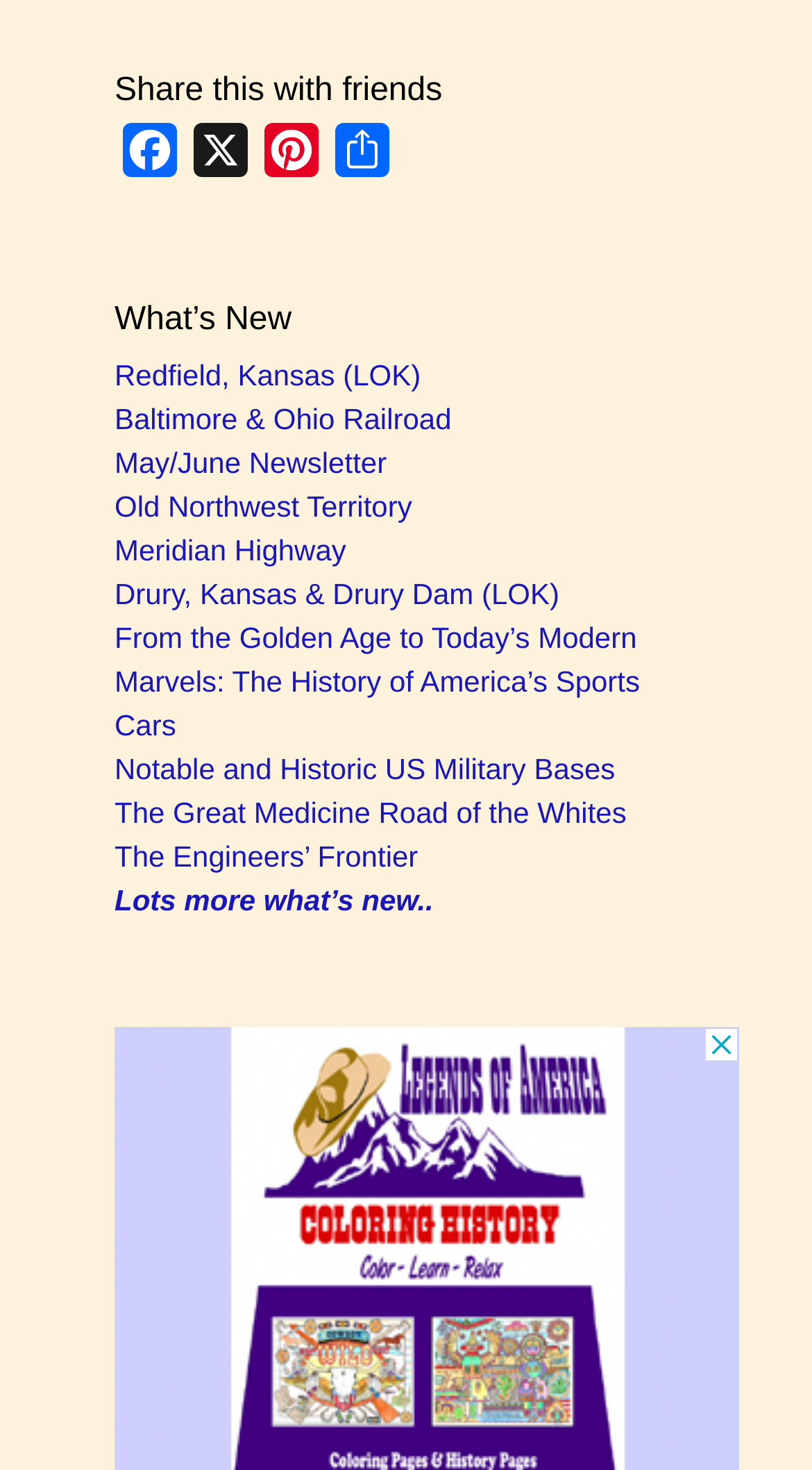Locate the bounding box coordinates of the area you need to click to fulfill this instruction: 'Read about Redfield, Kansas'. The coordinates must be in the form of four float numbers ranging from 0 to 1: [left, top, right, bottom].

[0.141, 0.244, 0.518, 0.267]